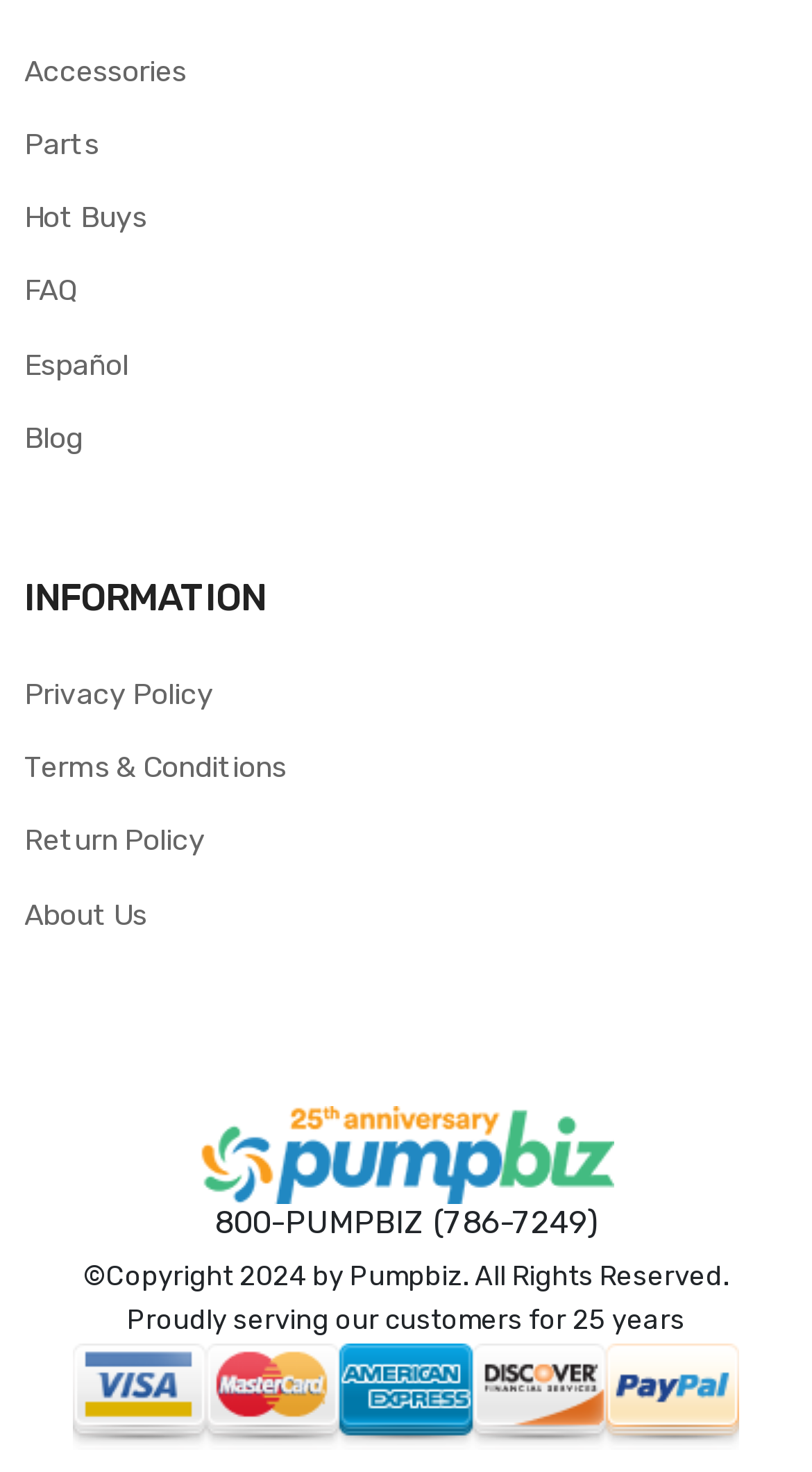Highlight the bounding box coordinates of the element that should be clicked to carry out the following instruction: "Click on Accessories". The coordinates must be given as four float numbers ranging from 0 to 1, i.e., [left, top, right, bottom].

[0.03, 0.032, 0.23, 0.065]